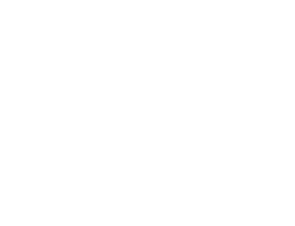Please reply to the following question with a single word or a short phrase:
What does the company's logo convey?

Professionalism and creativity